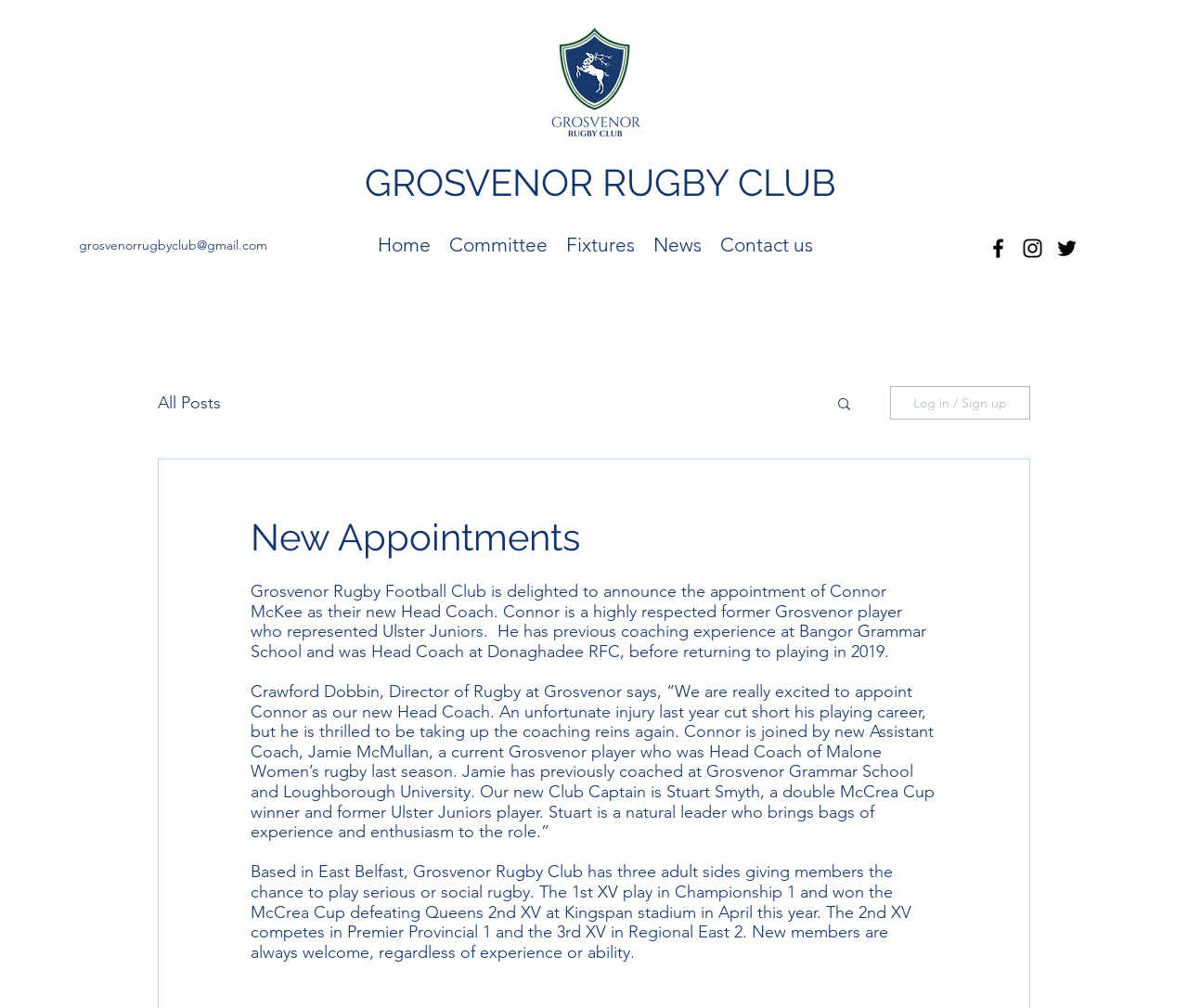Locate the UI element described by Log in / Sign up in the provided webpage screenshot. Return the bounding box coordinates in the format (top-left x, top-left y, bottom-right x, bottom-right y), ensuring all values are between 0 and 1.

[0.749, 0.383, 0.867, 0.416]